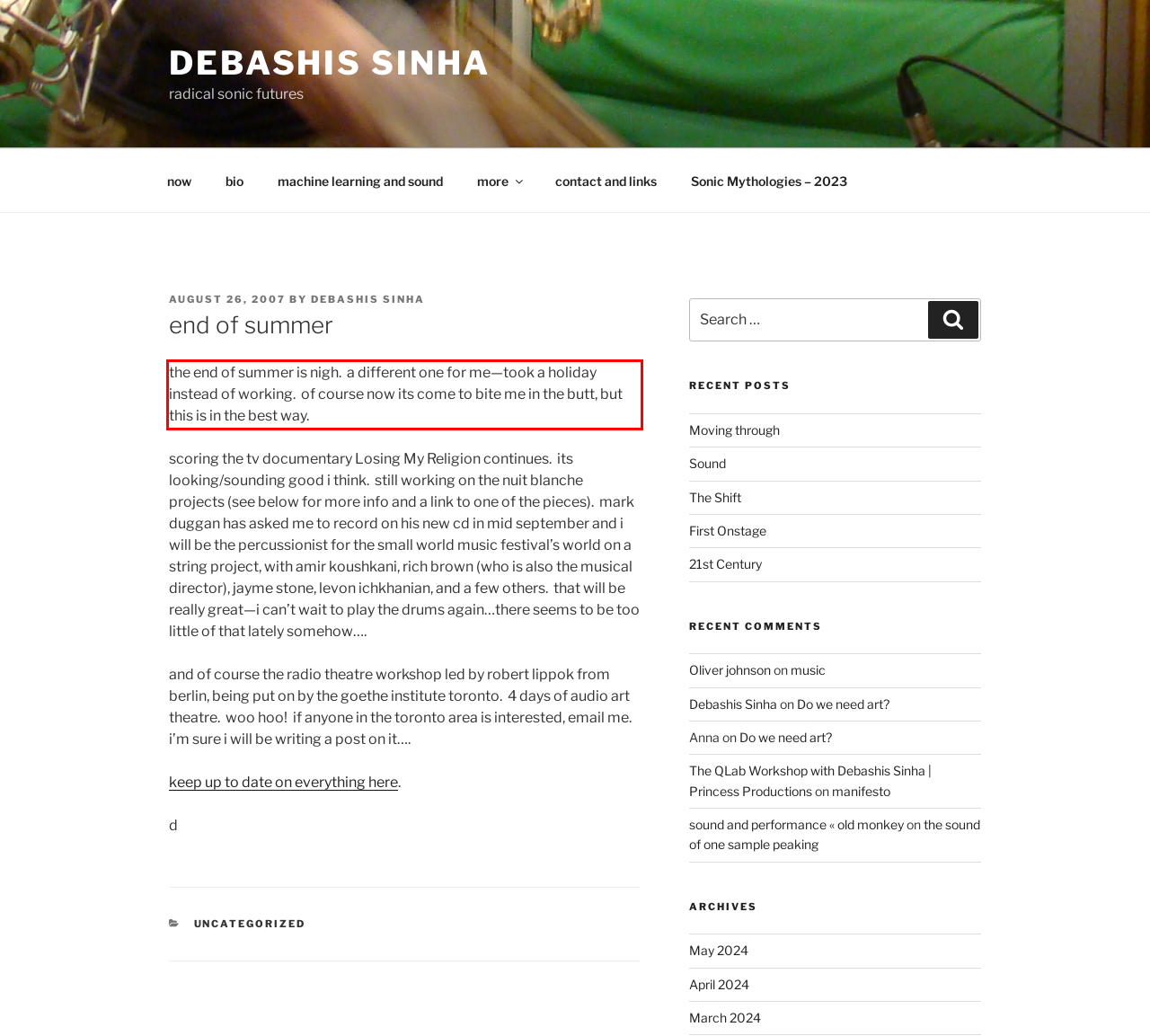Please look at the screenshot provided and find the red bounding box. Extract the text content contained within this bounding box.

the end of summer is nigh. a different one for me—took a holiday instead of working. of course now its come to bite me in the butt, but this is in the best way.